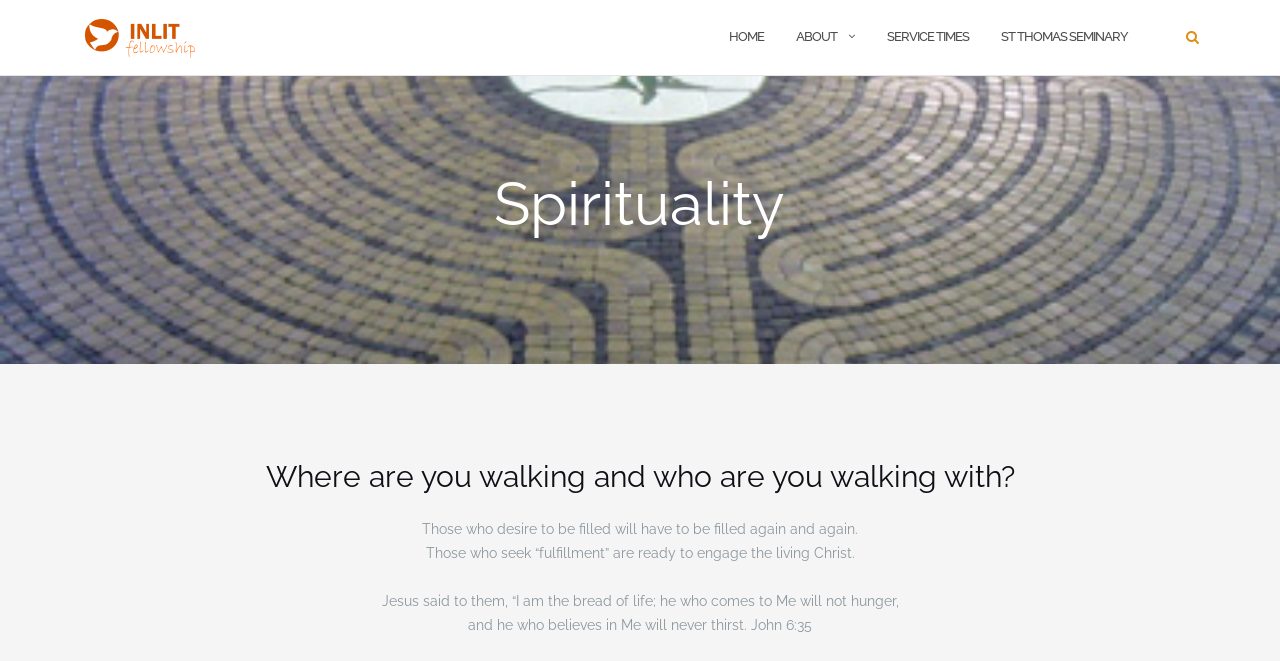Given the element description SERVICE TIMES, identify the bounding box coordinates for the UI element on the webpage screenshot. The format should be (top-left x, top-left y, bottom-right x, bottom-right y), with values between 0 and 1.

[0.693, 0.015, 0.757, 0.098]